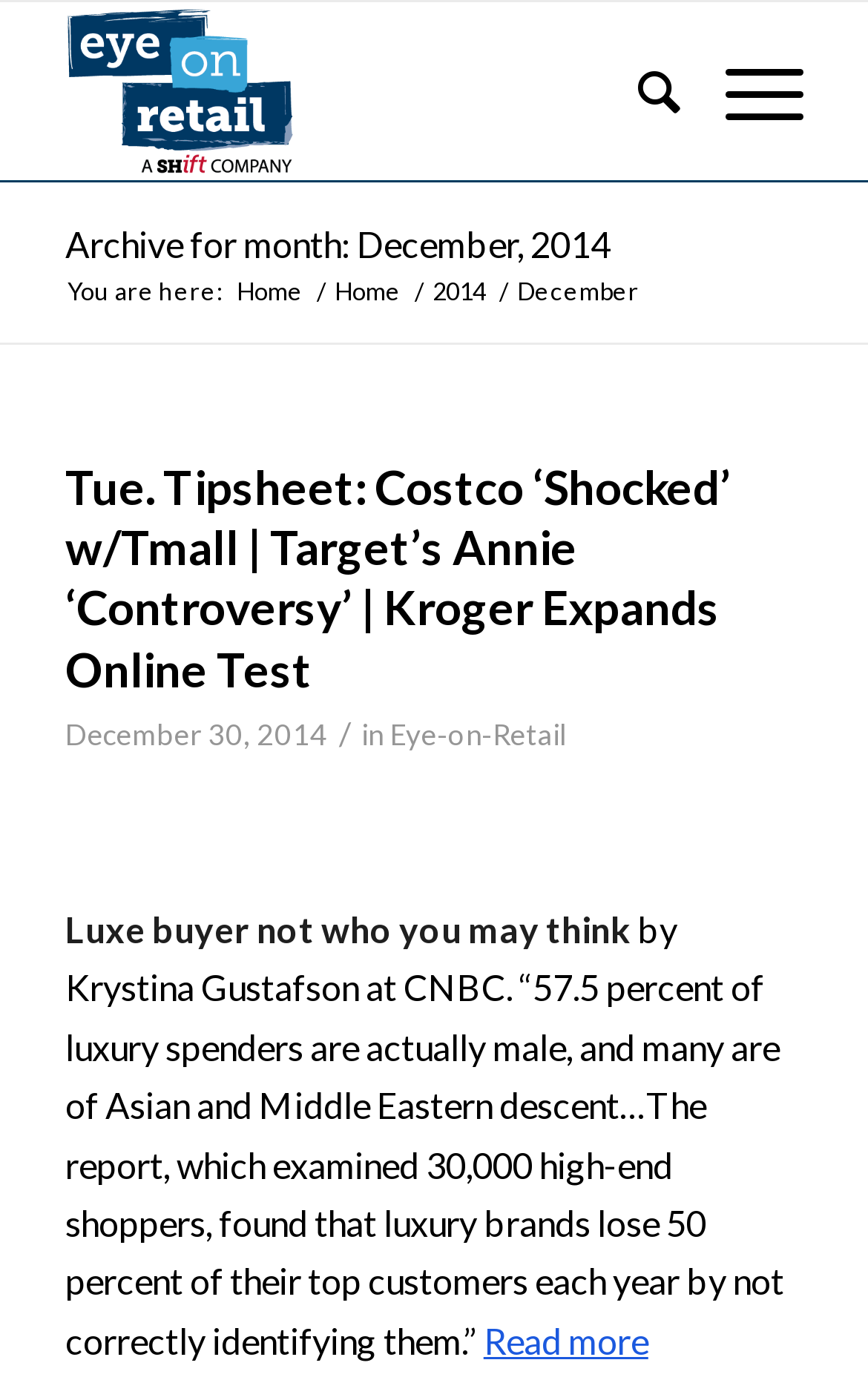How many articles are listed on this page?
Please answer the question with as much detail and depth as you can.

By examining the webpage, we can see that there are two articles listed, one with the title 'Tue. Tipsheet: Costco ‘Shocked’ w/Tmall | Target’s Annie ‘Controversy’ | Kroger Expands Online Test' and another with the title 'Luxe buyer not who you may think'.